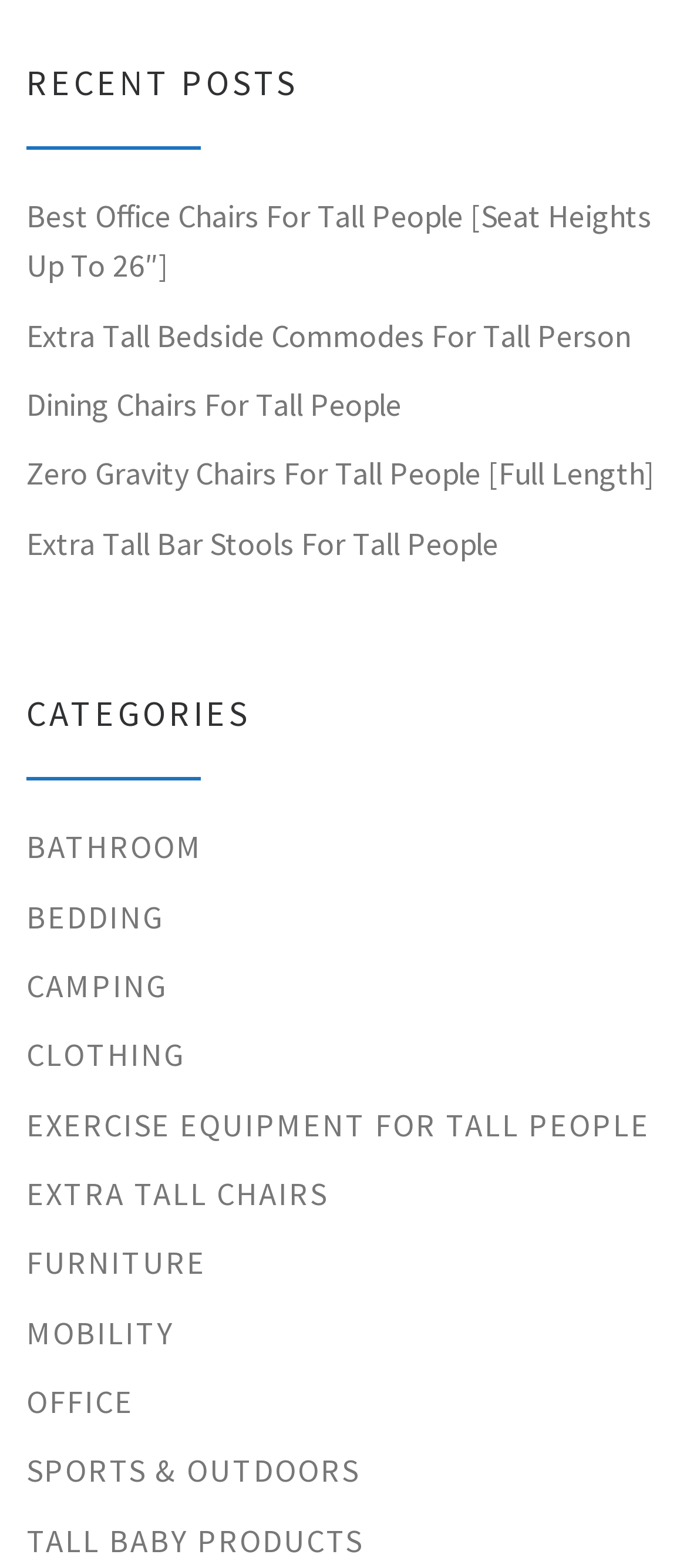Given the element description Office, identify the bounding box coordinates for the UI element on the webpage screenshot. The format should be (top-left x, top-left y, bottom-right x, bottom-right y), with values between 0 and 1.

[0.038, 0.879, 0.195, 0.91]